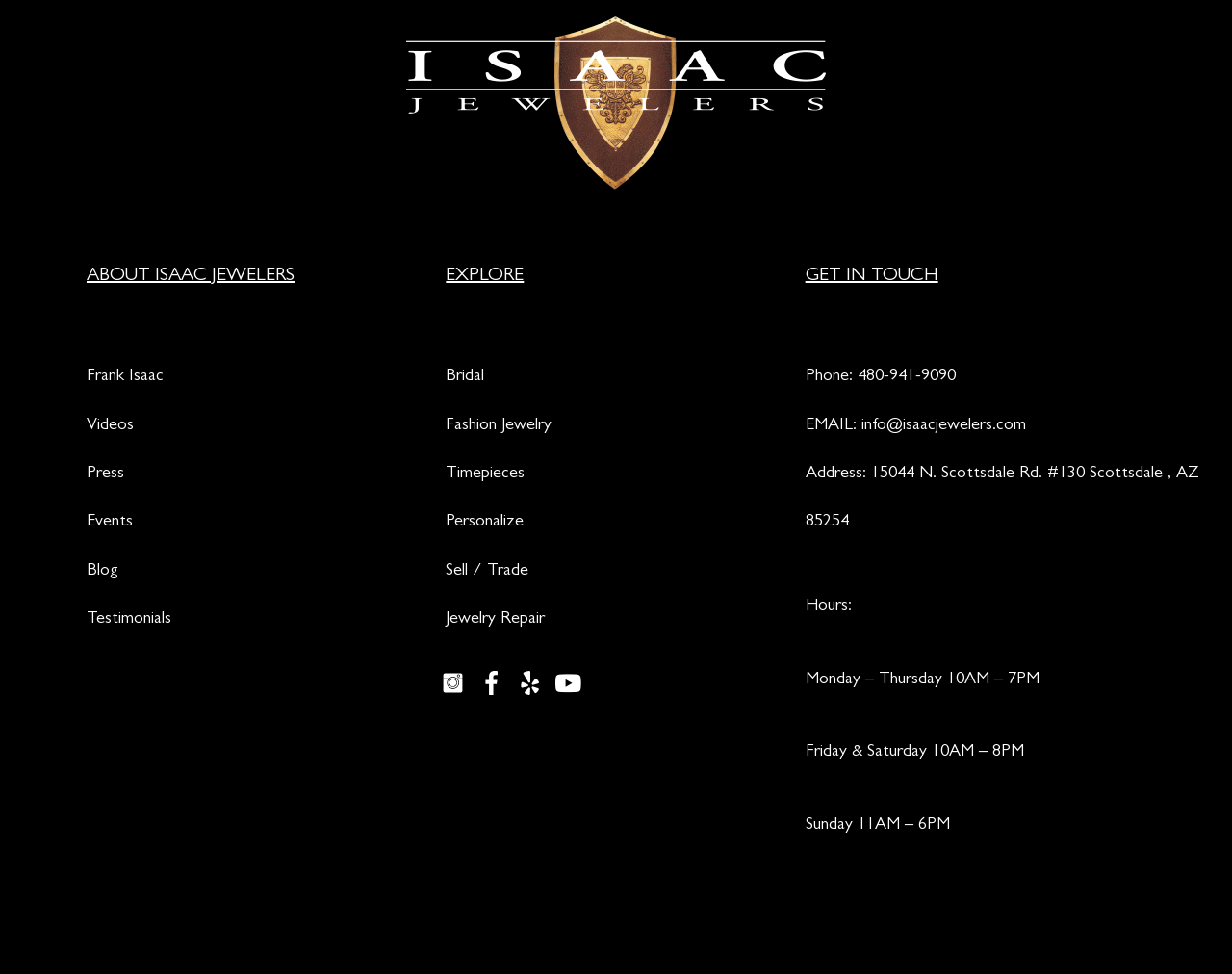Can you specify the bounding box coordinates for the region that should be clicked to fulfill this instruction: "Check out the Camera link".

[0.352, 0.681, 0.383, 0.721]